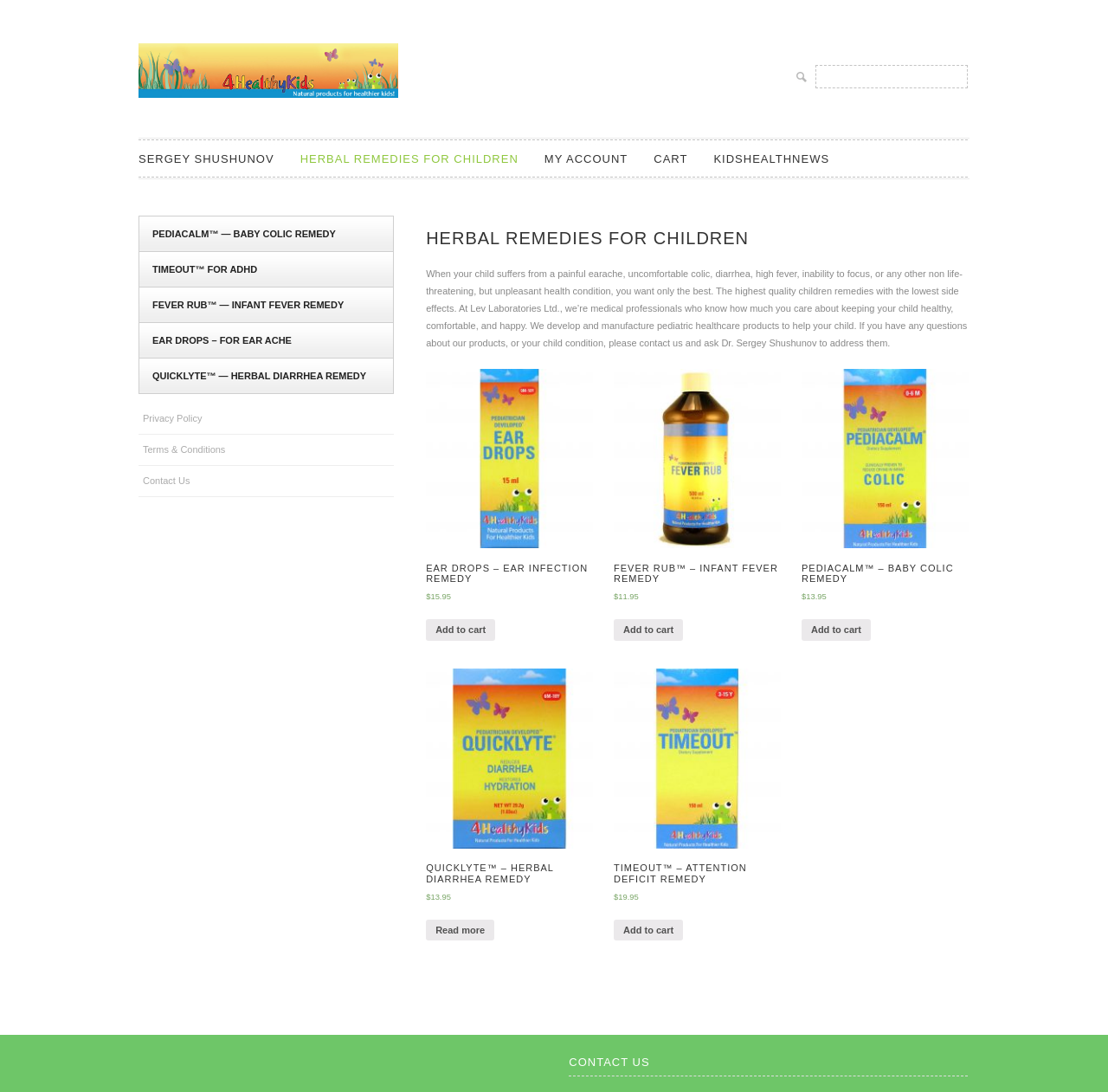What is the name of the doctor associated with this website?
Look at the image and construct a detailed response to the question.

The name 'Dr. Sergei Shushunov' is mentioned multiple times on the webpage, including in the header and in the product descriptions, indicating that he is the doctor associated with this website.